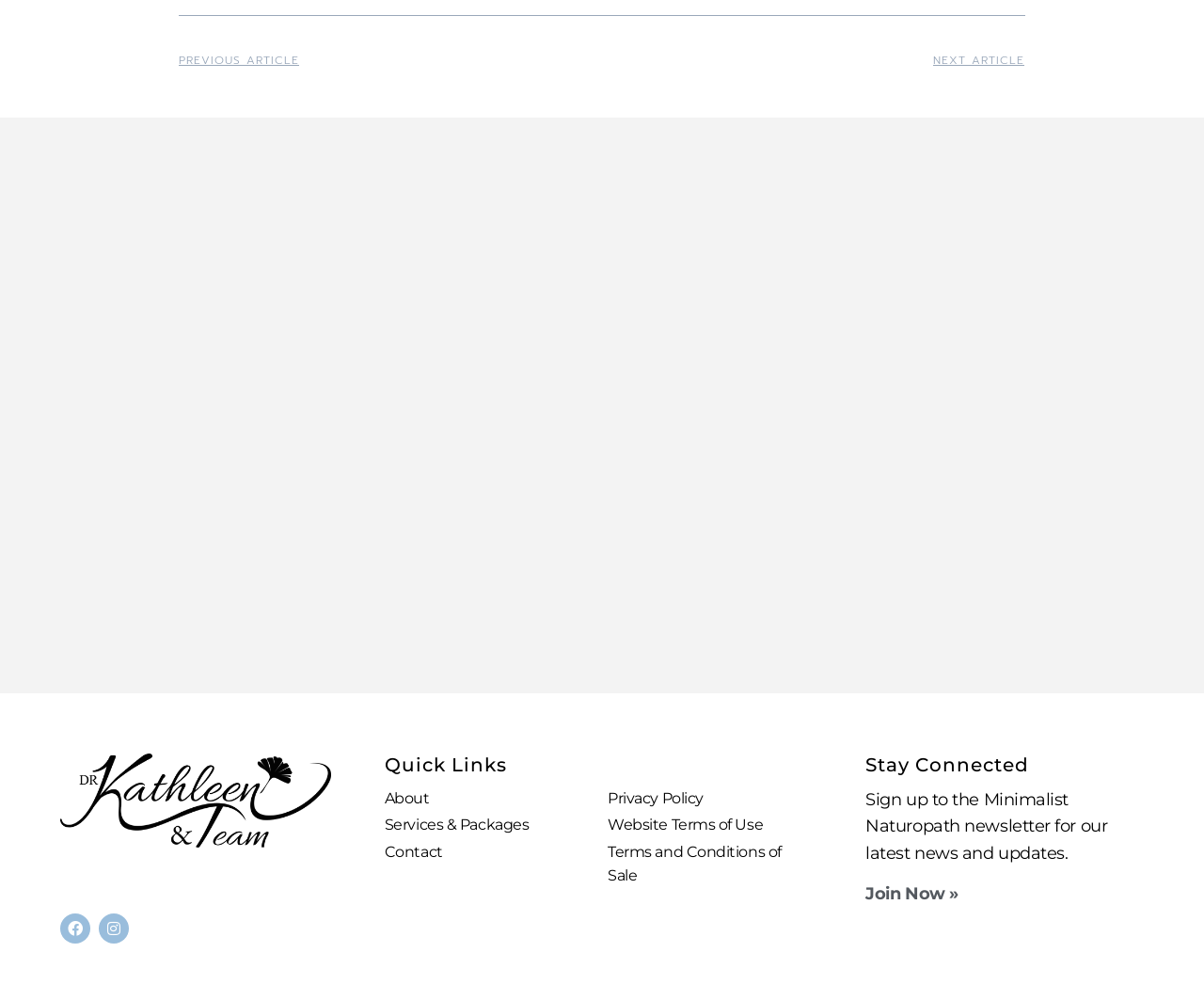Please provide the bounding box coordinates for the element that needs to be clicked to perform the instruction: "Visit Facebook page". The coordinates must consist of four float numbers between 0 and 1, formatted as [left, top, right, bottom].

[0.05, 0.914, 0.075, 0.944]